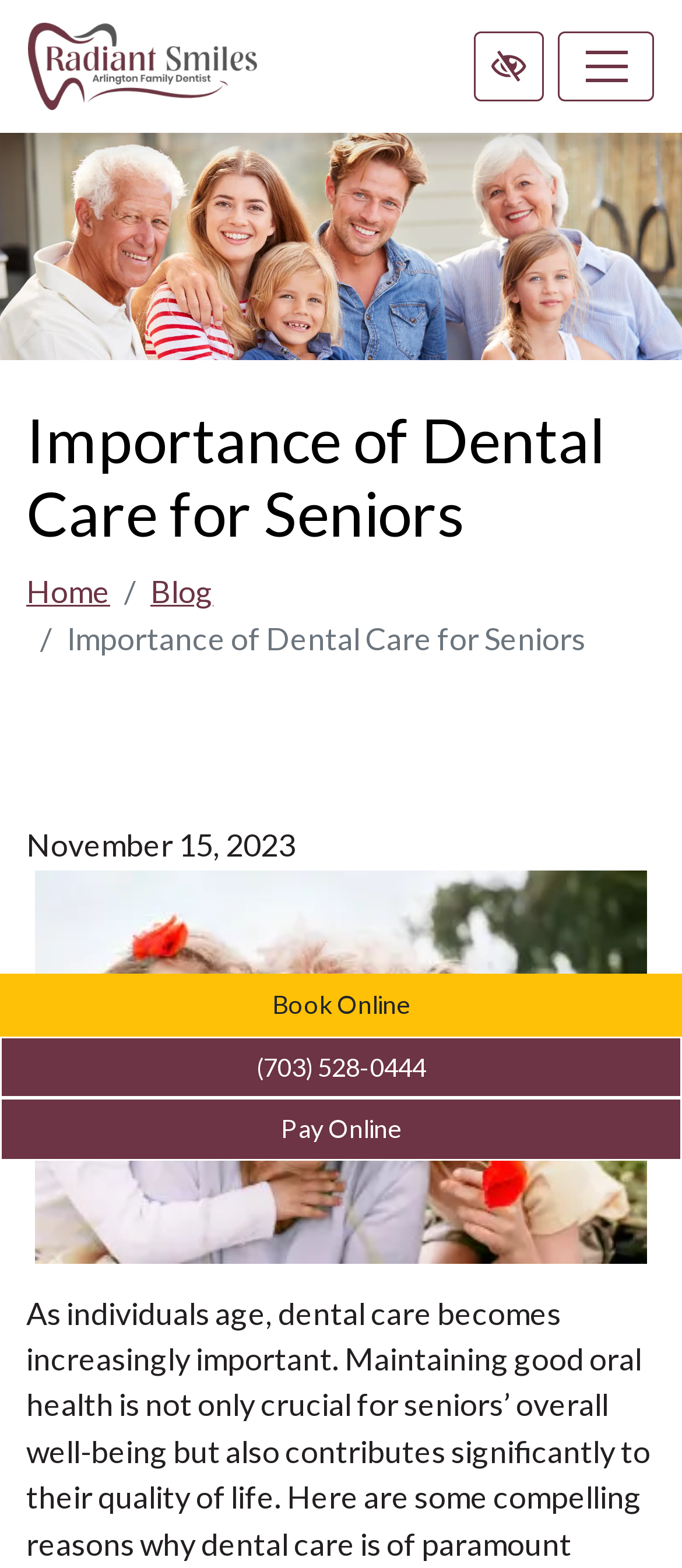Please identify the bounding box coordinates for the region that you need to click to follow this instruction: "Pay online".

[0.0, 0.701, 1.0, 0.74]